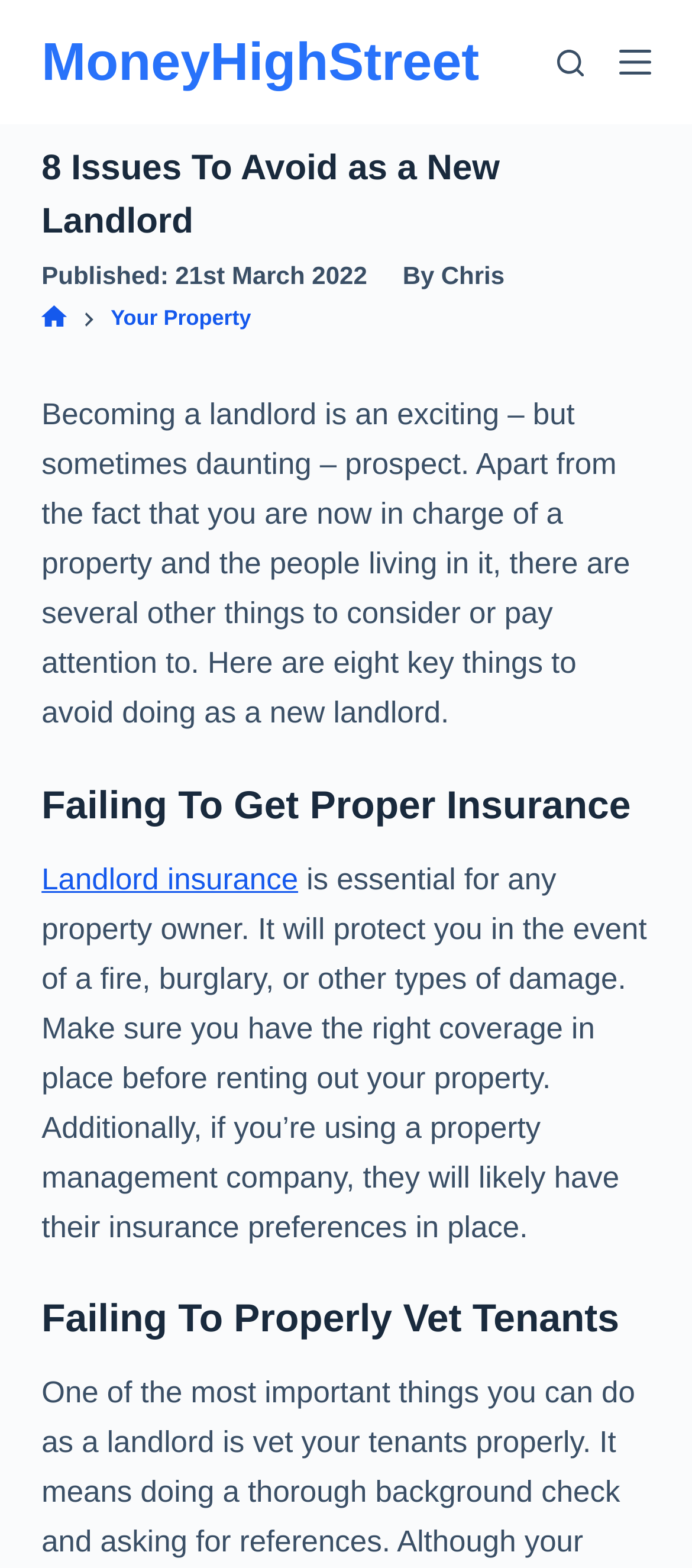Please find the bounding box coordinates of the element that you should click to achieve the following instruction: "click the 'Chris' link". The coordinates should be presented as four float numbers between 0 and 1: [left, top, right, bottom].

[0.637, 0.166, 0.729, 0.185]